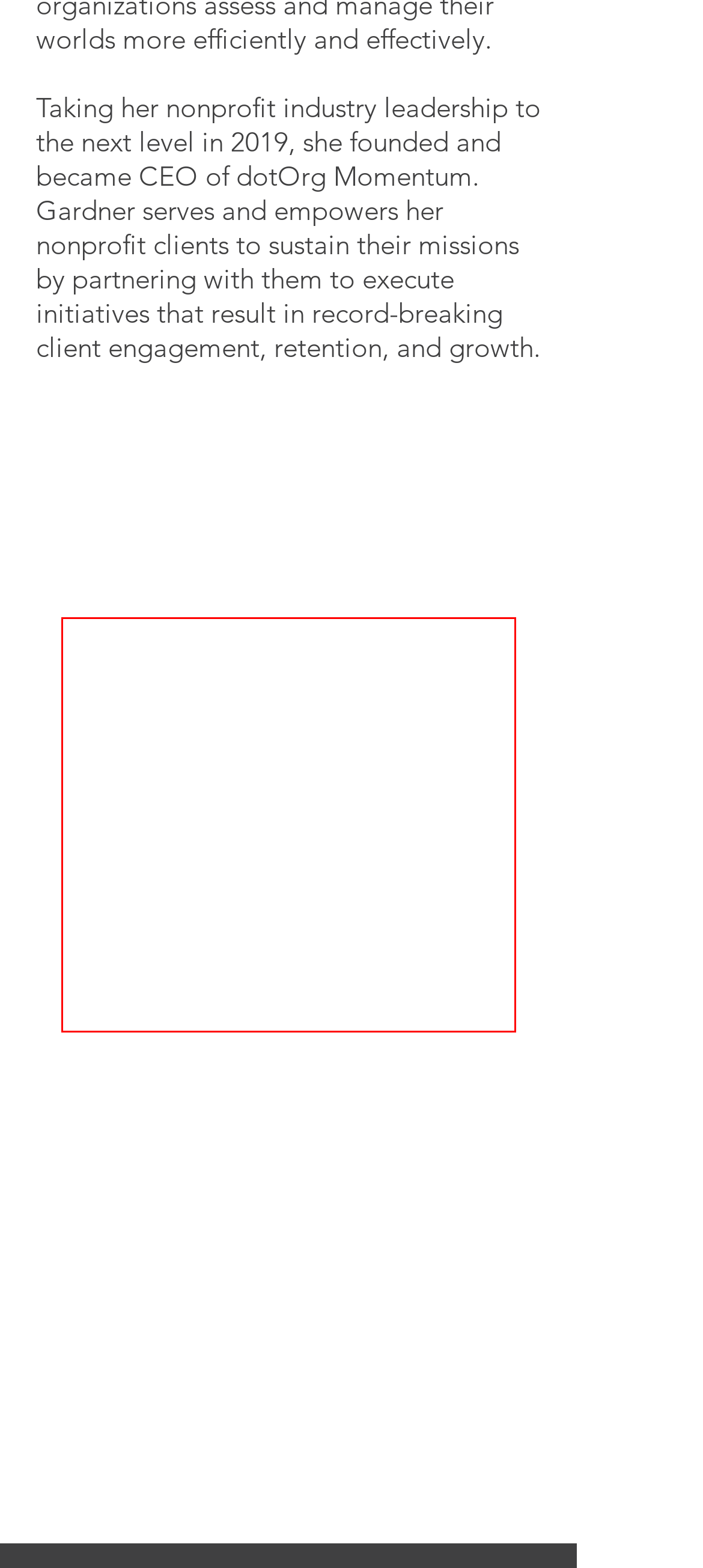Please look at the webpage screenshot and extract the text enclosed by the red bounding box.

“Nonprofits are doing important work in our world, and need help getting money in the door to sustain that work. I find they also often need help with organizational development to ensure the newly implemented fundraising strategy has all the pieces in place to be sustainable. Additionally, they often benefit from outside perspective to help them become more effective in fulfilling the mission.